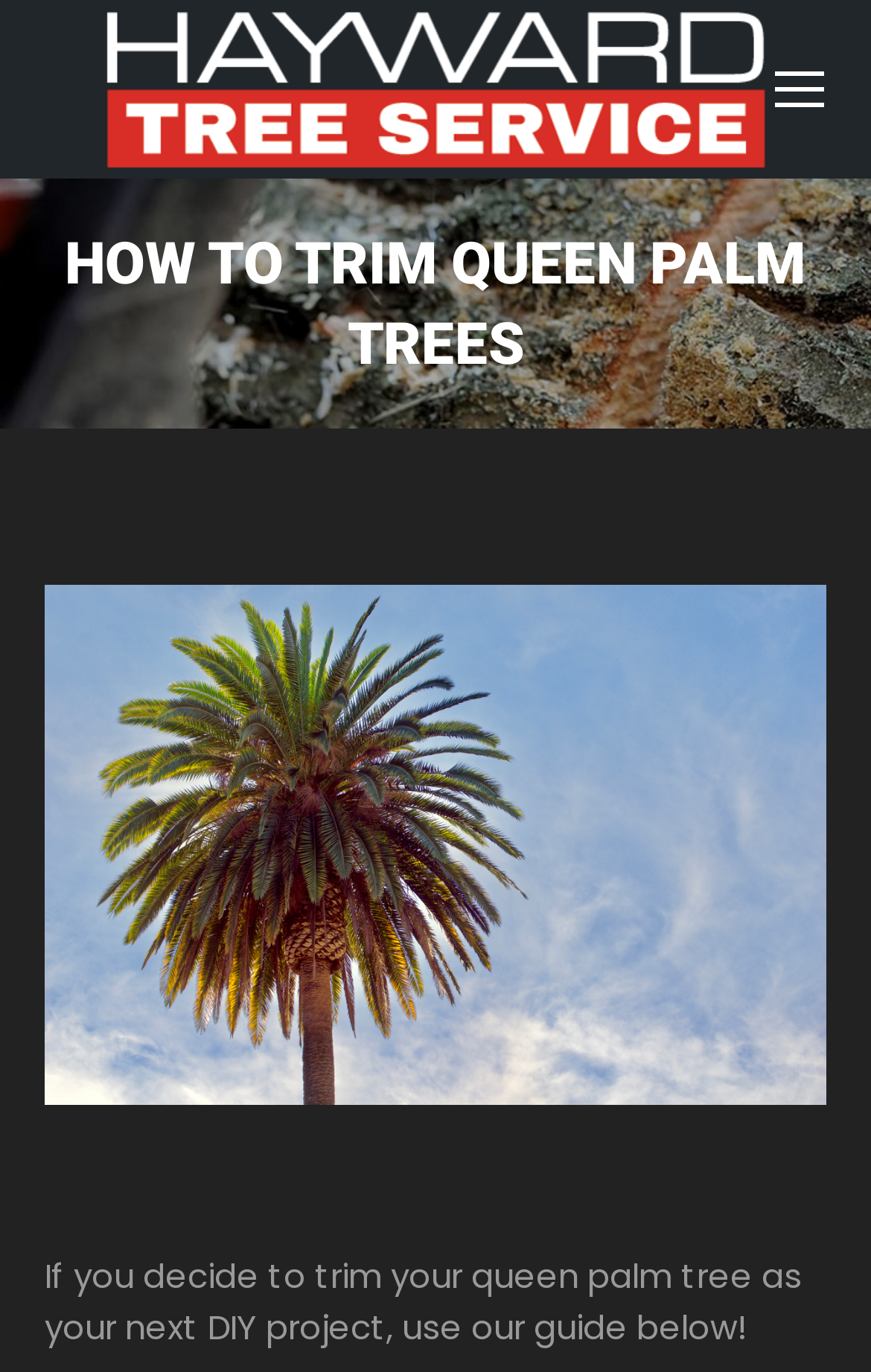Please answer the following question using a single word or phrase: 
What is the topic of the guide below?

Trimming queen palm trees